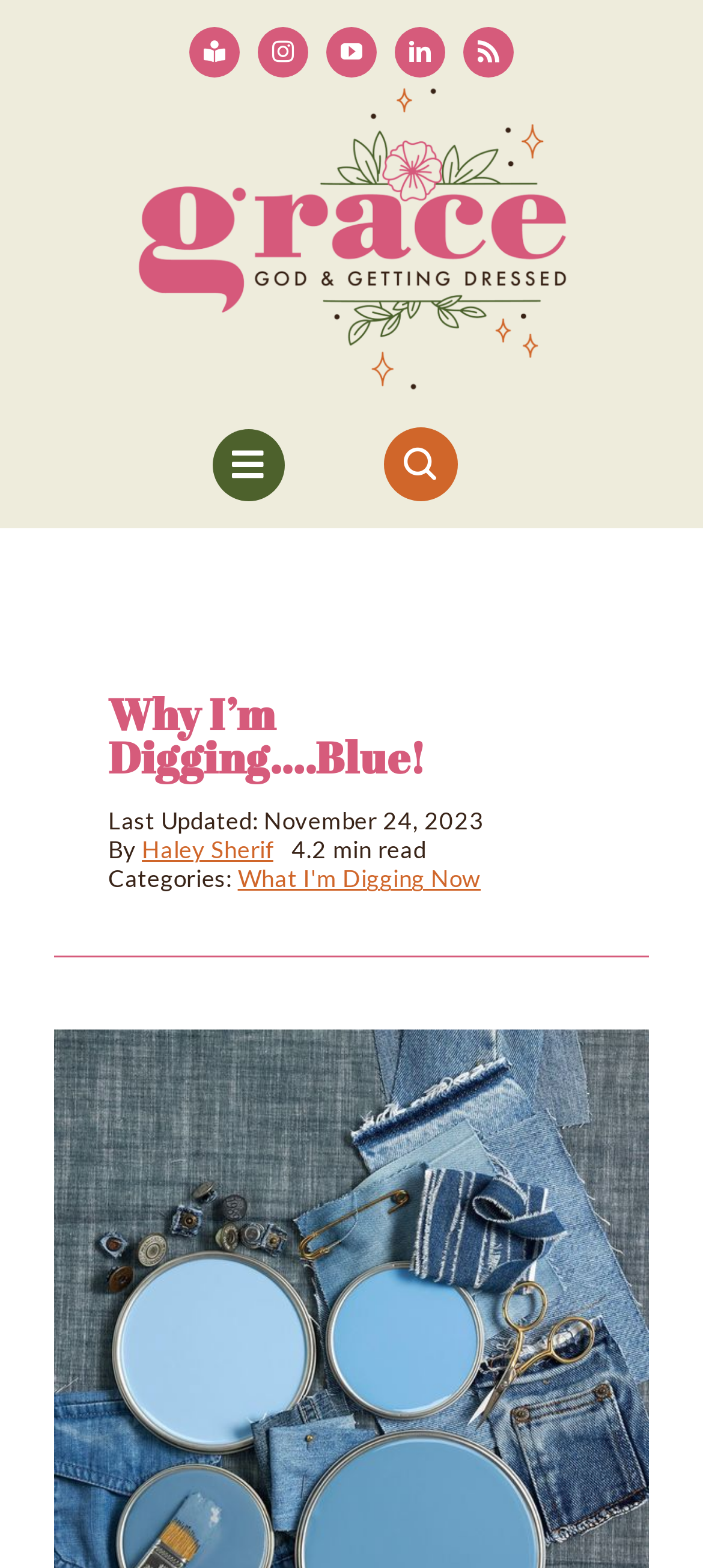Determine the coordinates of the bounding box for the clickable area needed to execute this instruction: "Visit the Bookshelf page".

[0.302, 0.343, 0.635, 0.398]